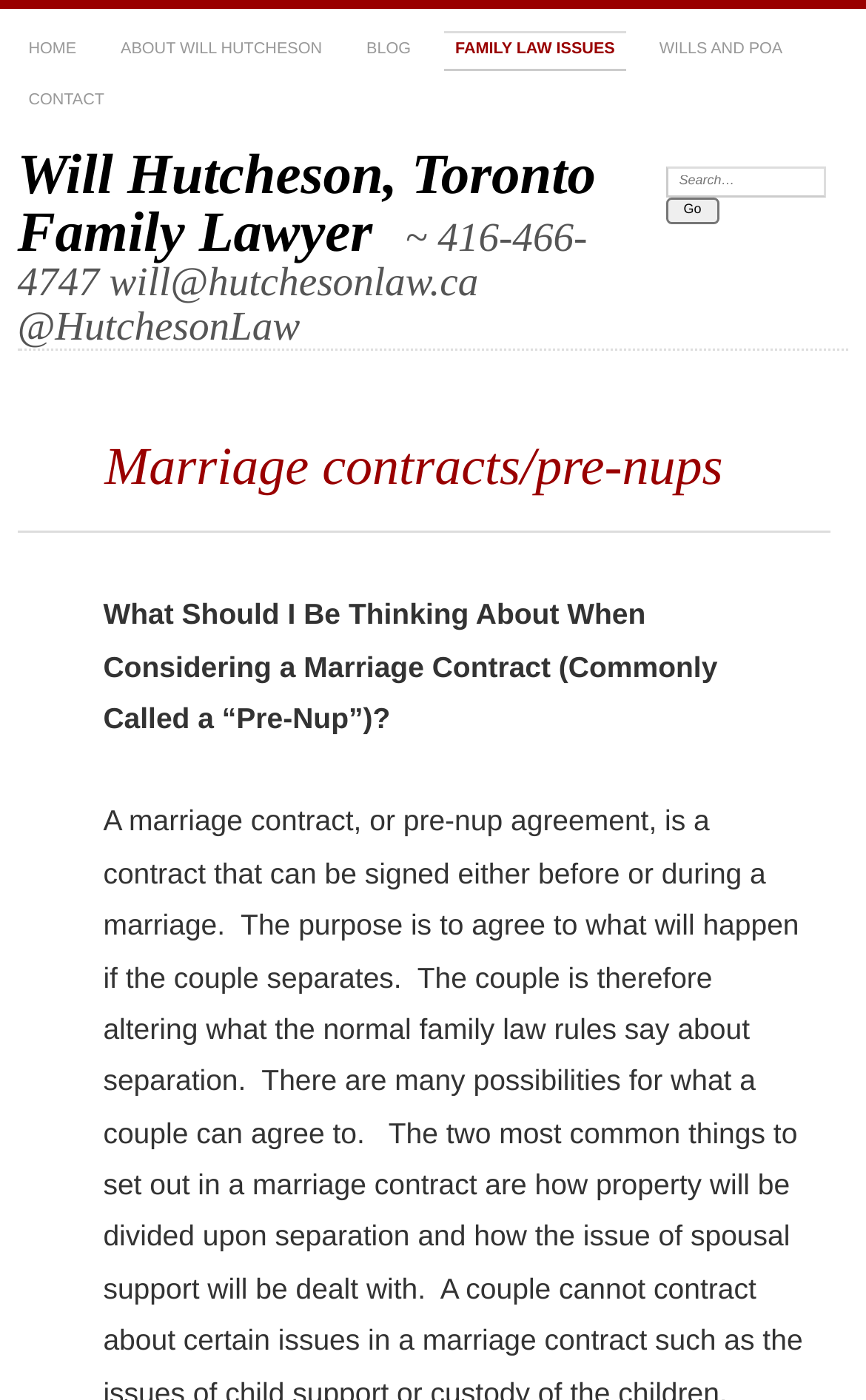Could you specify the bounding box coordinates for the clickable section to complete the following instruction: "search for something"?

[0.769, 0.119, 0.955, 0.141]